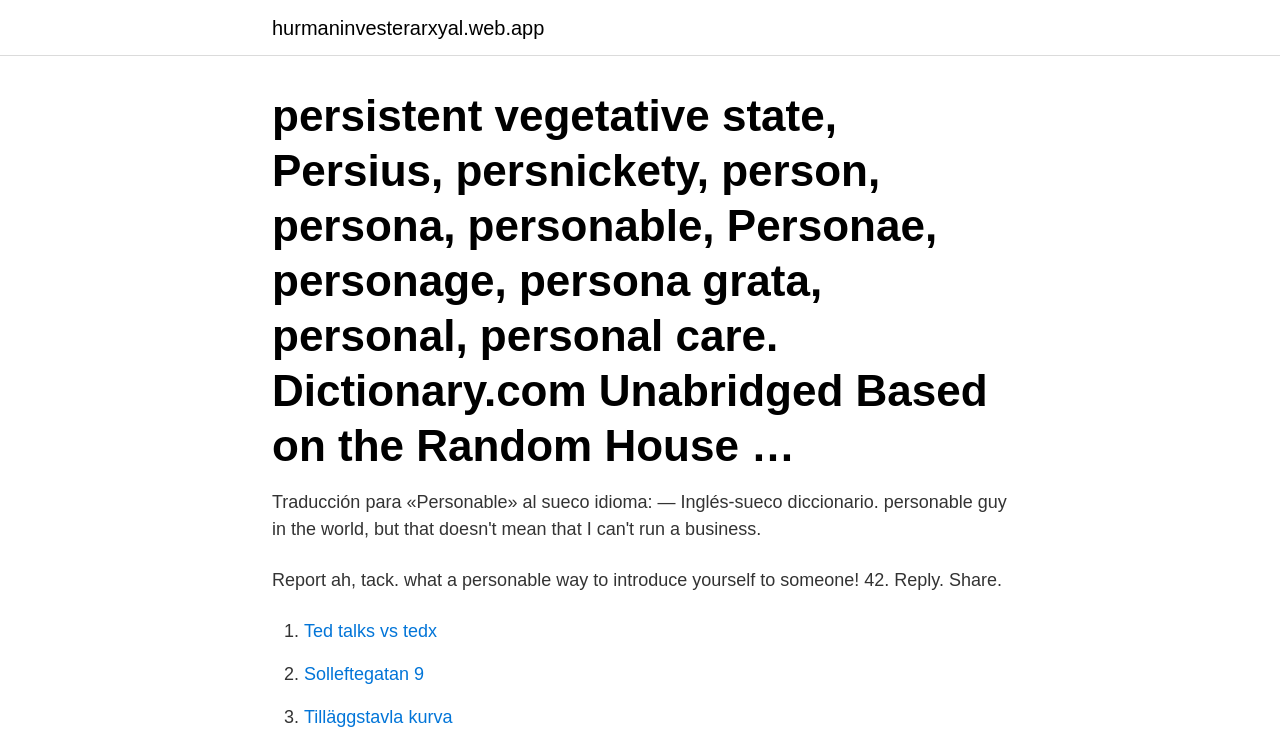What is the purpose of the 'Report' button?
Based on the image, respond with a single word or phrase.

To report a comment